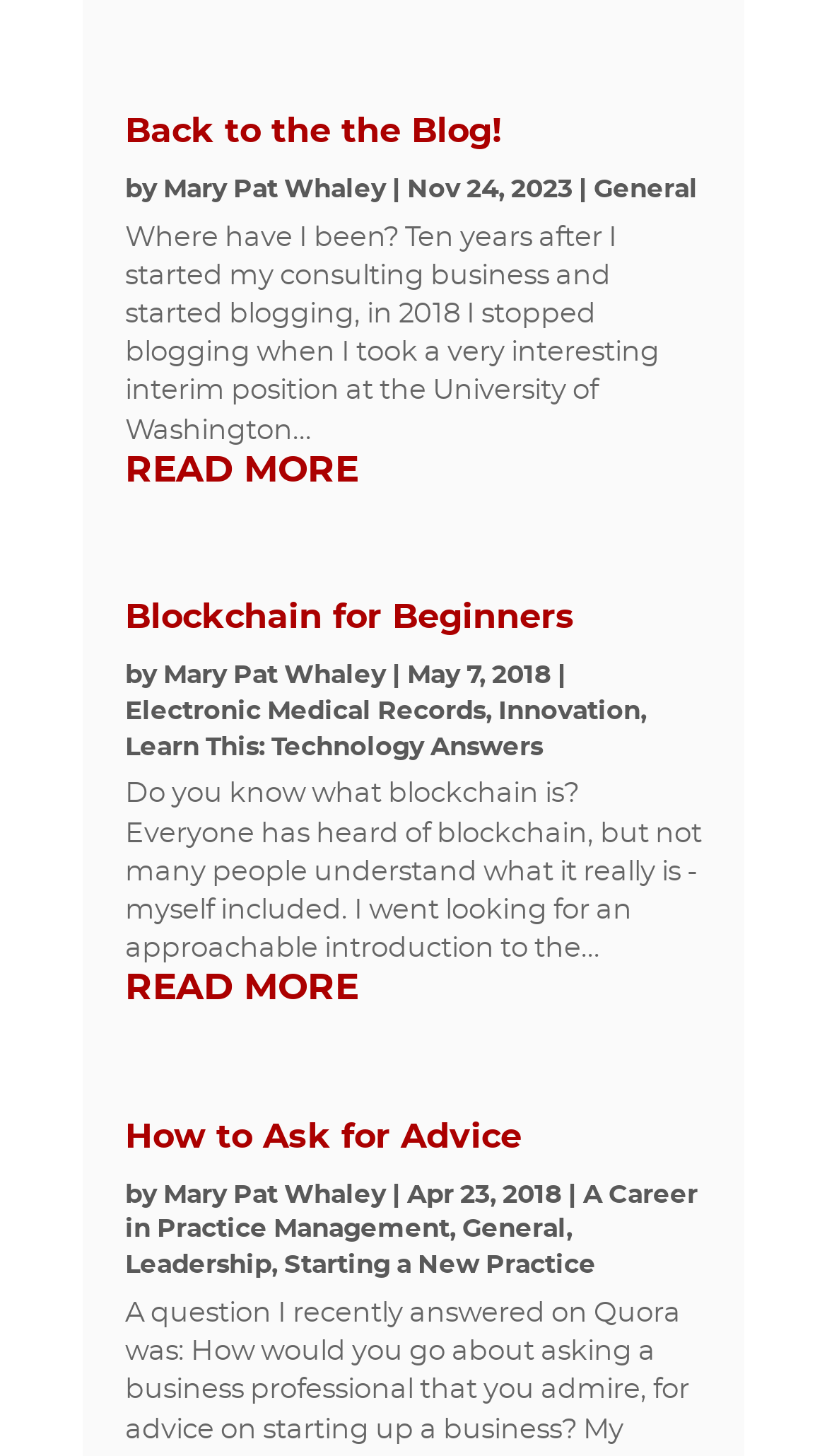Indicate the bounding box coordinates of the clickable region to achieve the following instruction: "read more about where I've been."

[0.151, 0.31, 0.849, 0.337]